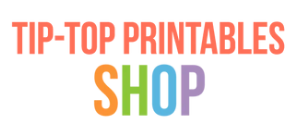What is the color of the word 'SHOP'?
Utilize the information in the image to give a detailed answer to the question.

The question asks about the color of the word 'SHOP' in the logo. Upon examining the logo, it is clear that the word 'SHOP' is written in a striking shade of purple, which is prominently displayed below the main title.